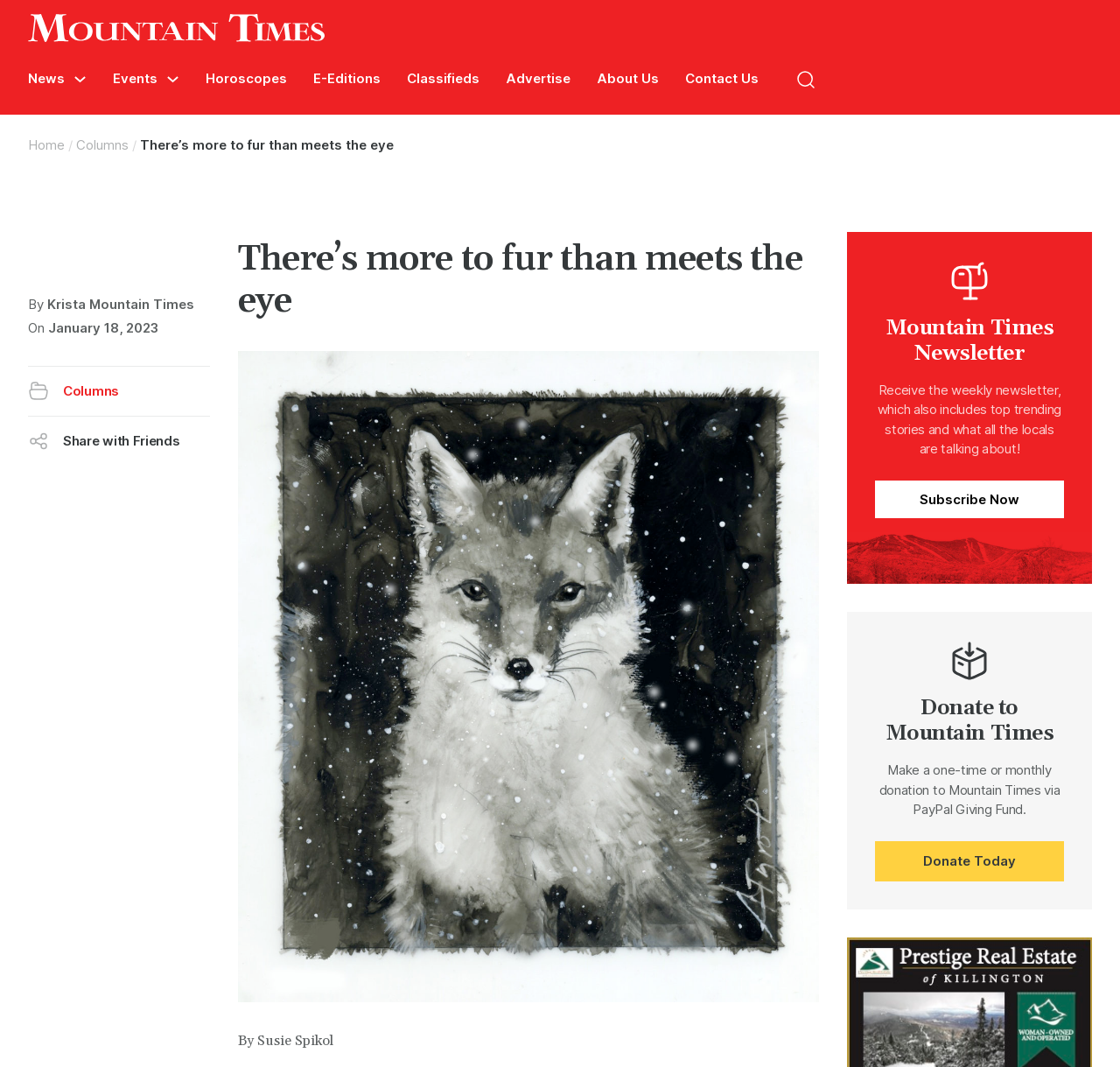Could you locate the bounding box coordinates for the section that should be clicked to accomplish this task: "visit the shop".

None